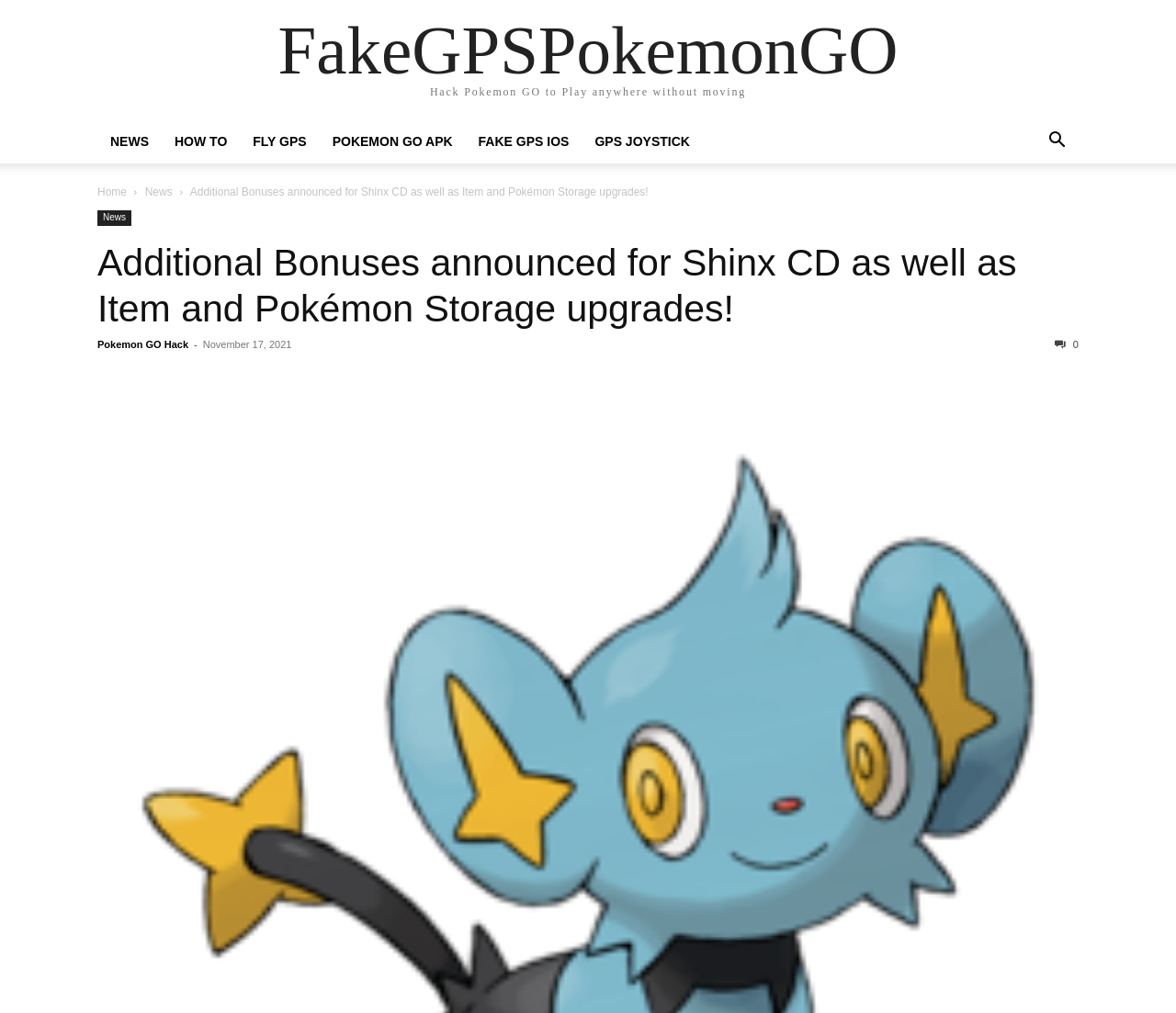Find the bounding box coordinates for the area that must be clicked to perform this action: "Go to NEWS page".

[0.083, 0.132, 0.138, 0.147]